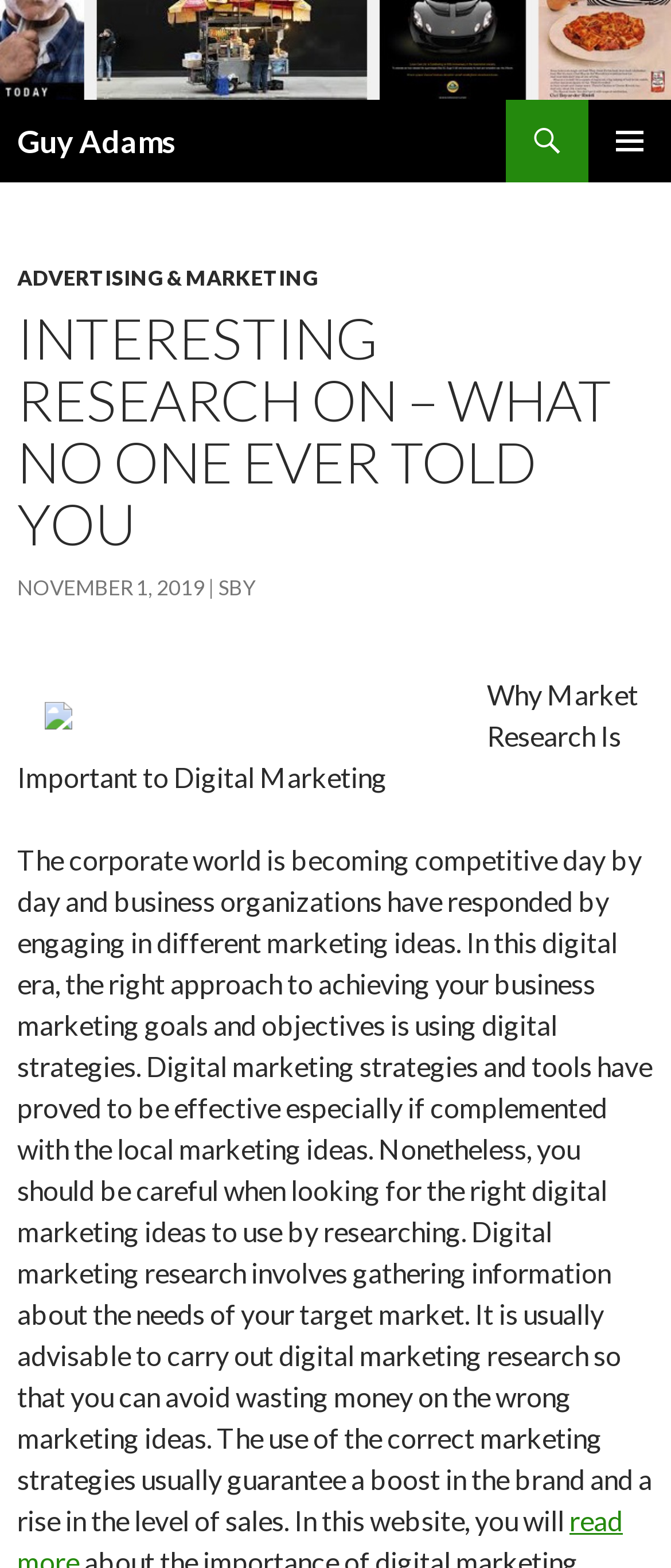What is the topic of the article?
Answer the question with as much detail as you can, using the image as a reference.

The topic of the article can be inferred from the StaticText element, which mentions 'digital marketing research' and its importance in achieving business marketing goals and objectives.